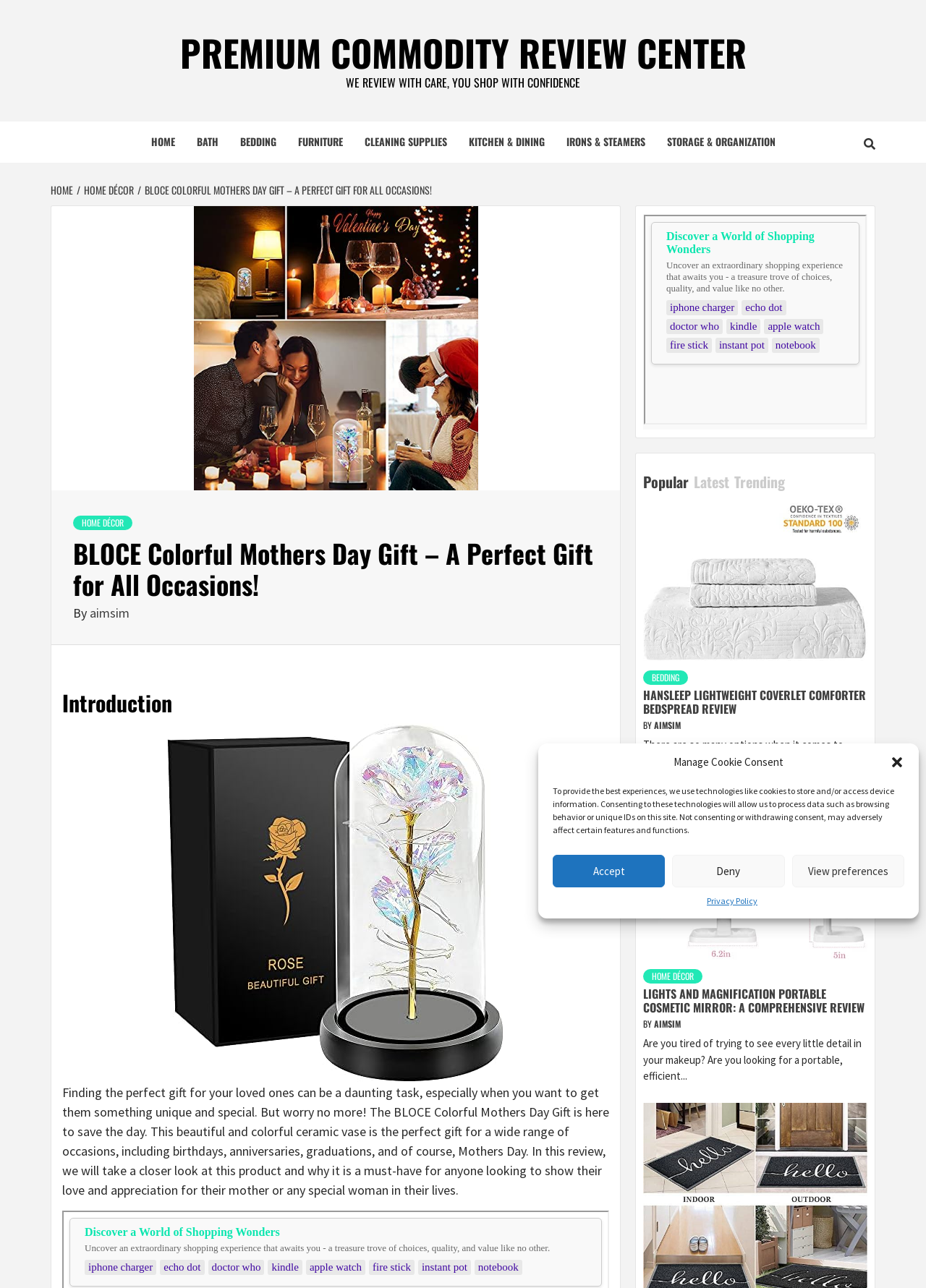Please identify the bounding box coordinates of the clickable region that I should interact with to perform the following instruction: "Click the 'BATH' link". The coordinates should be expressed as four float numbers between 0 and 1, i.e., [left, top, right, bottom].

[0.2, 0.094, 0.247, 0.126]